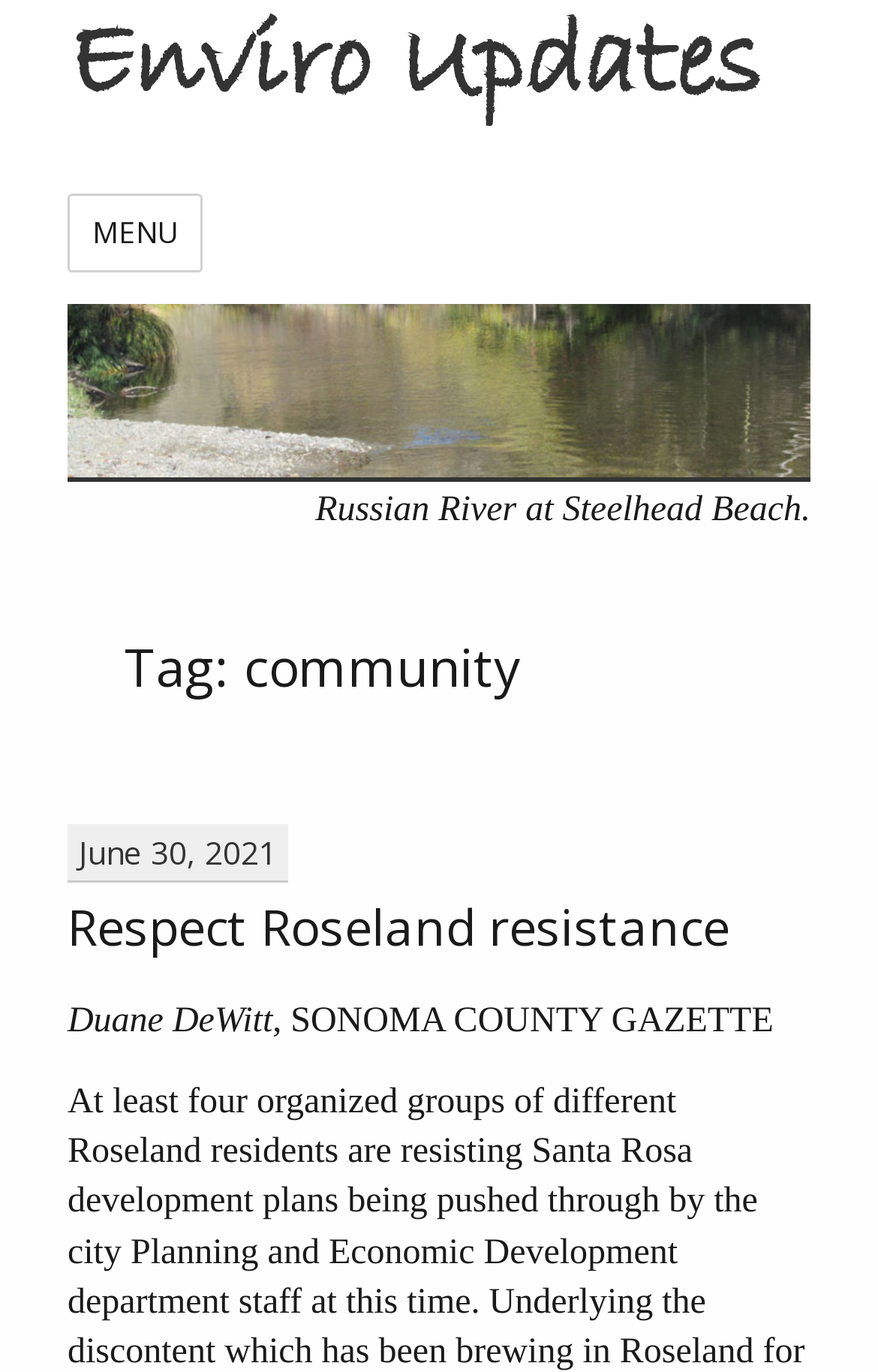Who is the author of the article?
Please provide a single word or phrase as your answer based on the screenshot.

Duane DeWitt